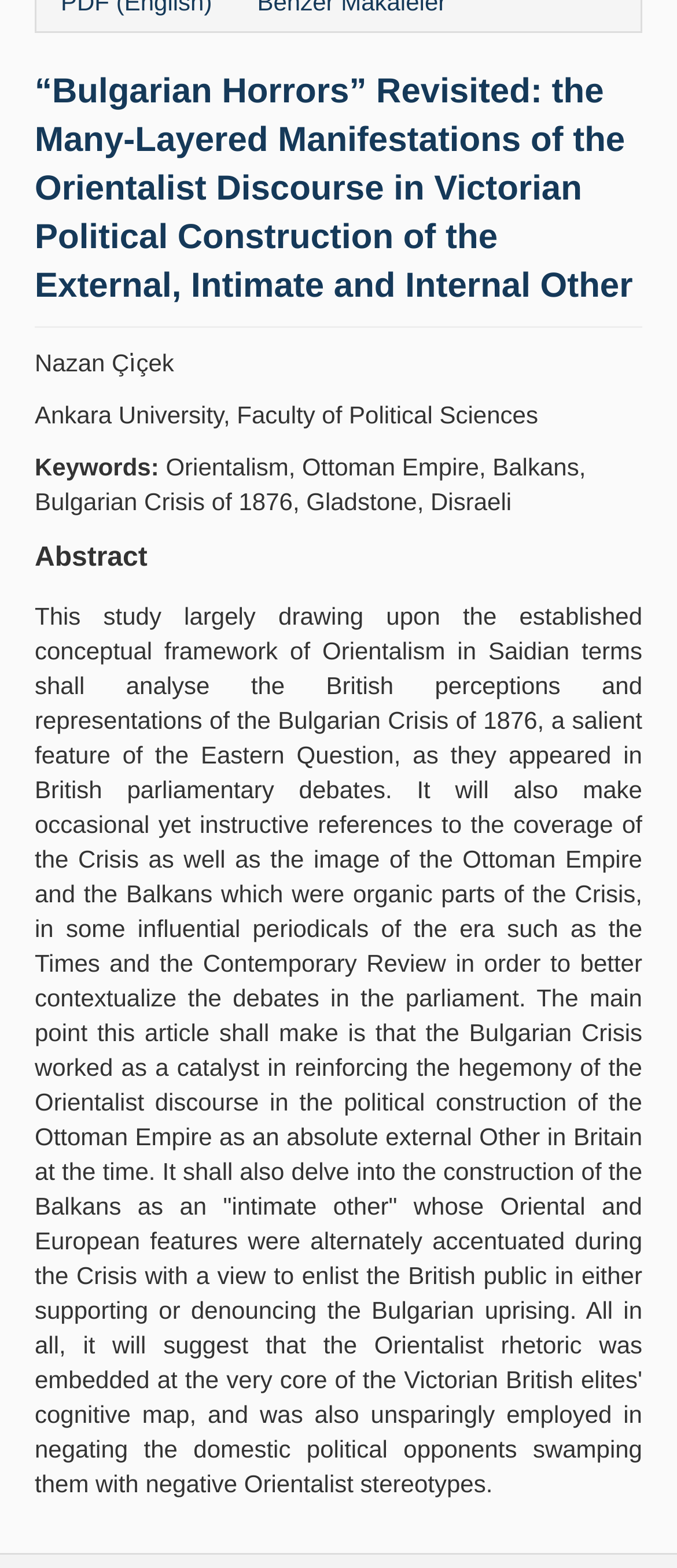From the given element description: "Yayın Politikaları", find the bounding box for the UI element. Provide the coordinates as four float numbers between 0 and 1, in the order [left, top, right, bottom].

[0.051, 0.136, 0.949, 0.178]